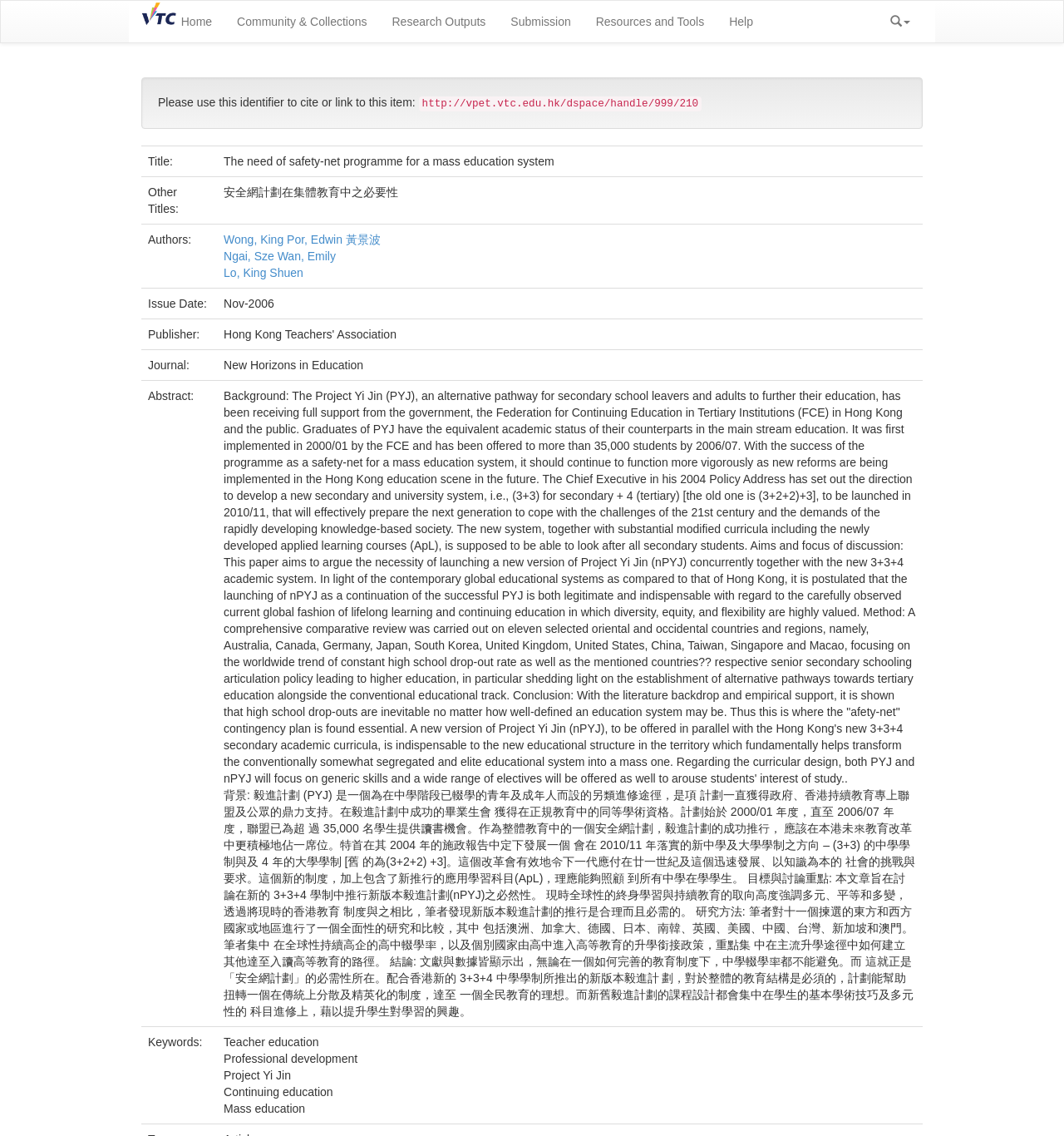Highlight the bounding box coordinates of the element you need to click to perform the following instruction: "Click the 'Help' link."

[0.674, 0.001, 0.72, 0.037]